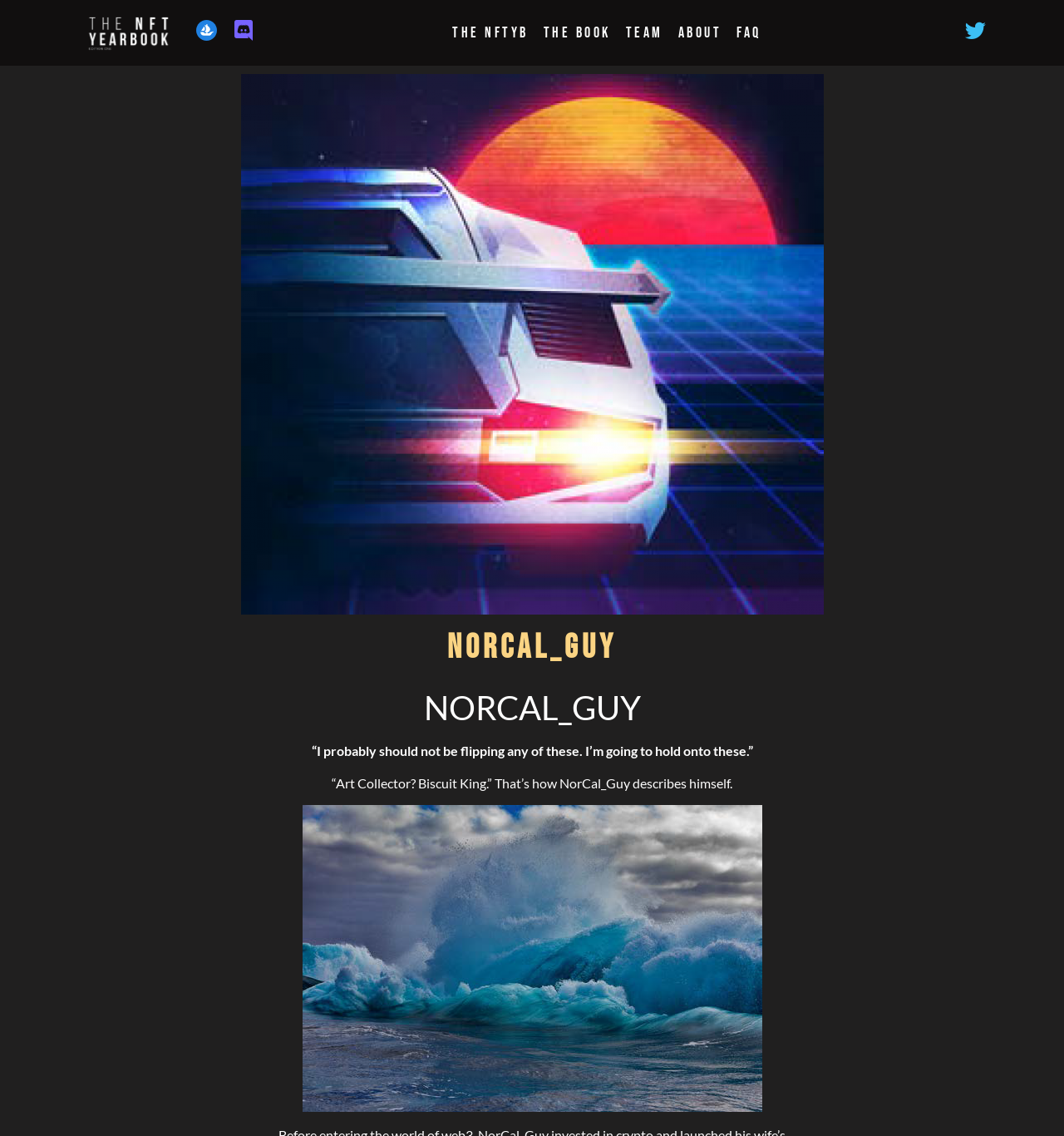How many links are in the top navigation bar?
Please answer the question with a detailed and comprehensive explanation.

The top navigation bar contains links with text 'The NFTYB', 'The Book', 'Team', 'About', and 'FAQ', which can be found in elements [251], [252], [253], [254], and [255] respectively.